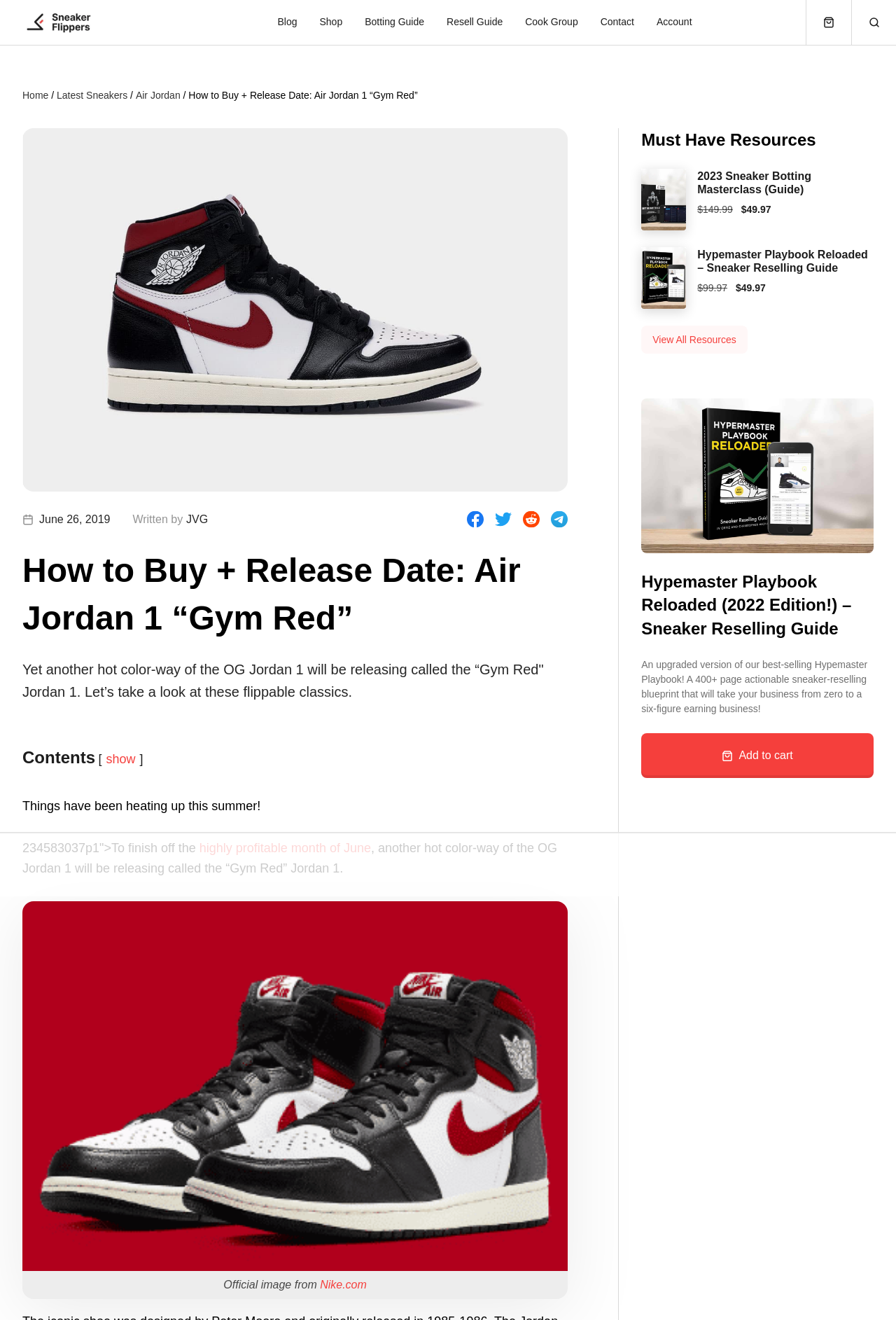Locate the bounding box coordinates of the clickable element to fulfill the following instruction: "Search using the search button". Provide the coordinates as four float numbers between 0 and 1 in the format [left, top, right, bottom].

[0.95, 0.0, 1.0, 0.034]